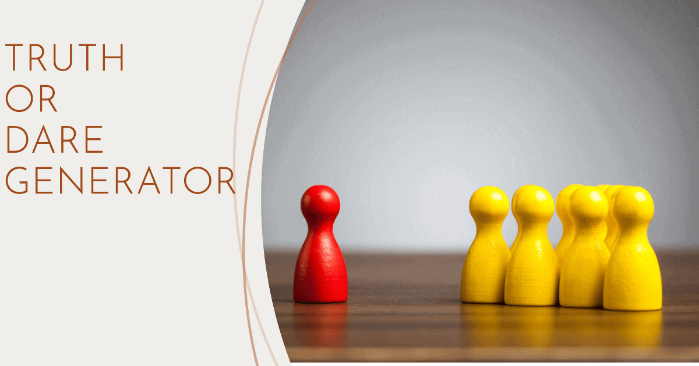What is the surface material of the background?
Using the image provided, answer with just one word or phrase.

Wooden